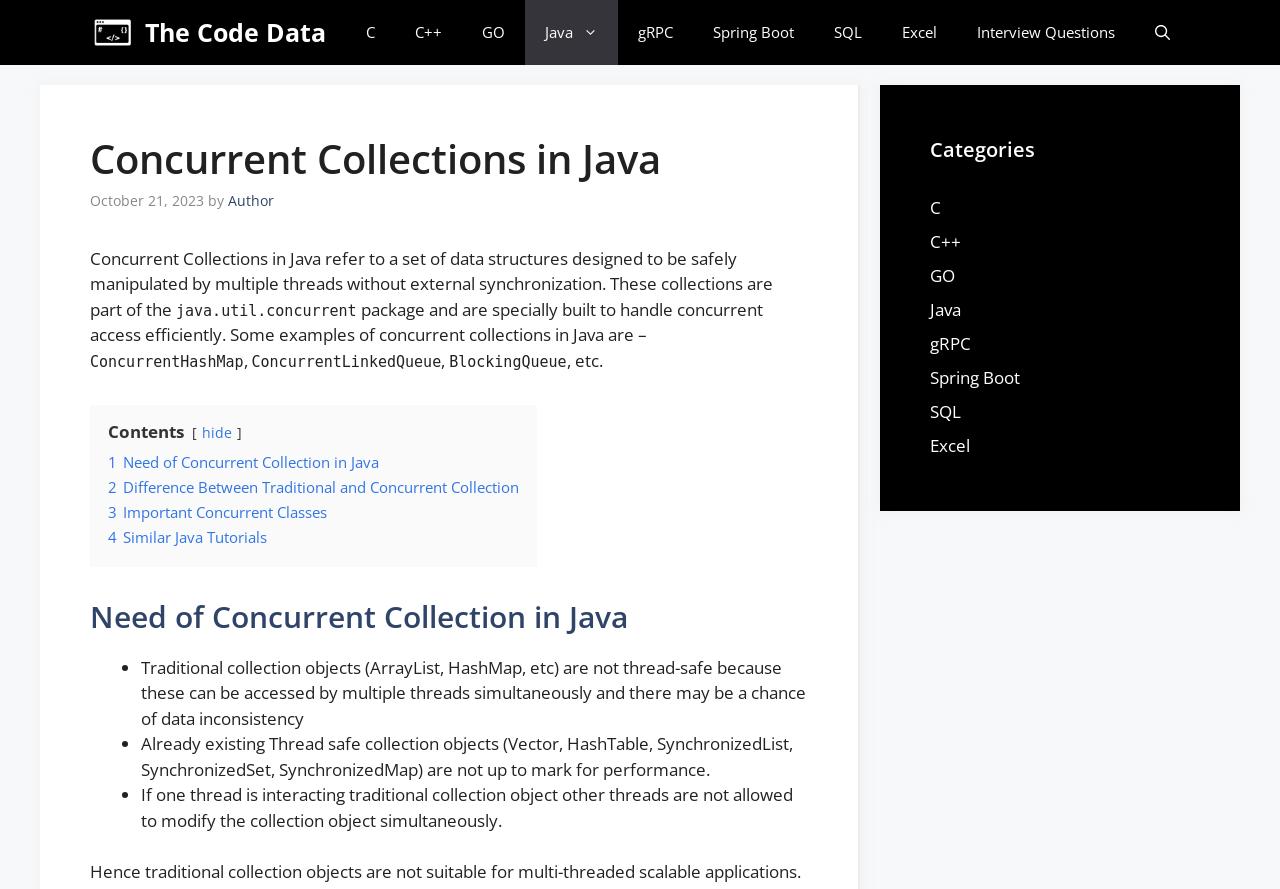Identify the bounding box coordinates of the clickable region to carry out the given instruction: "rate the book".

None